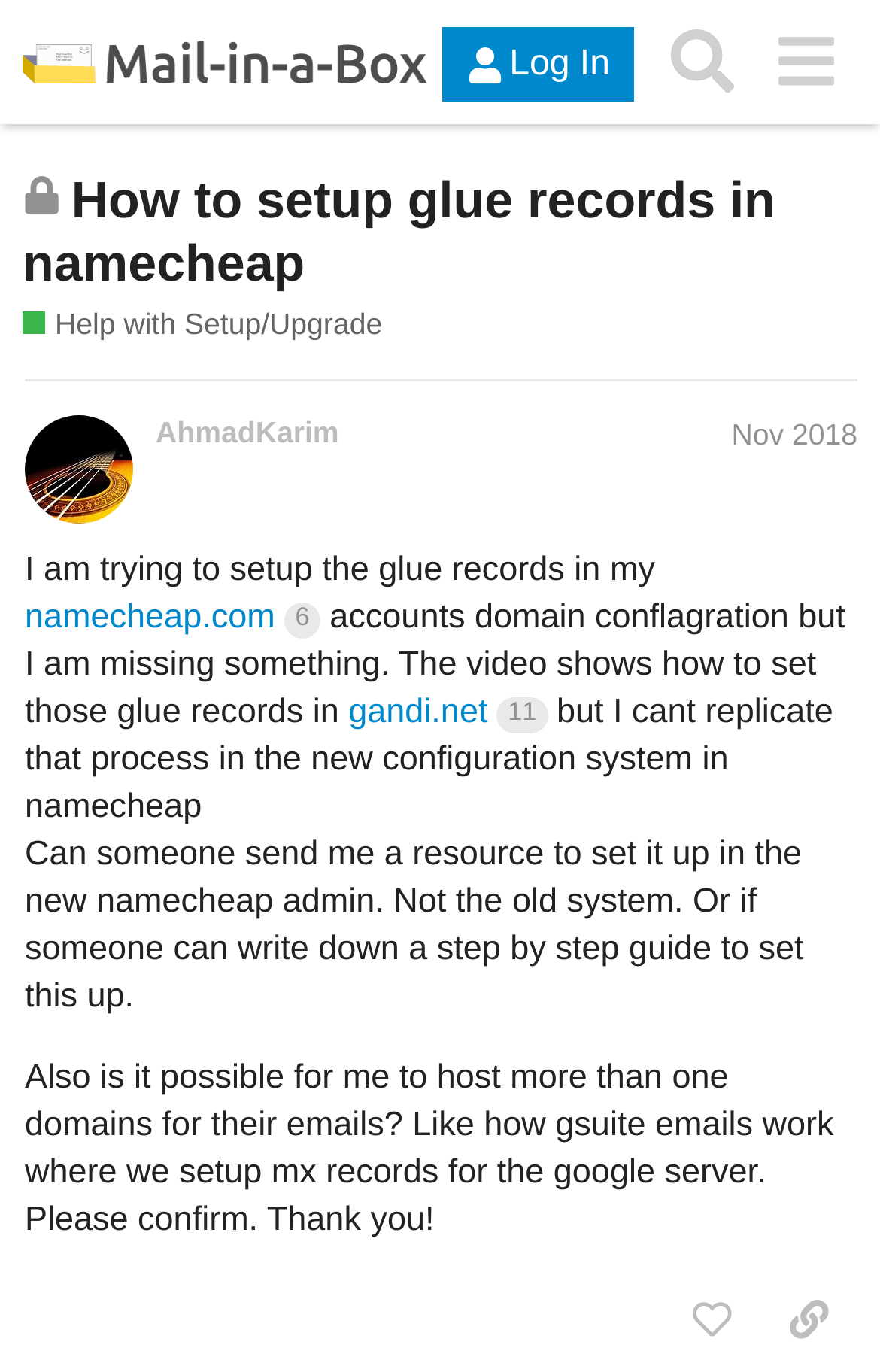Provide a thorough description of the webpage's content and layout.

The webpage appears to be a forum discussion thread on the topic of setting up glue records in Namecheap. At the top, there is a header section with a link to the "Mail-in-a-Box Forum" and buttons for logging in and searching. Below the header, there is a heading that indicates the topic is closed and no longer accepts new replies.

The main content of the page is a post from a user named AhmadKarim, dated November 2018. The post describes the user's issue with setting up glue records in their Namecheap account and asks for help or resources to resolve the problem. The user also inquires about hosting multiple domains for email purposes, similar to G Suite.

The post is divided into several paragraphs, with links to external websites, such as Namecheap and Gandi.net, mentioned in the text. There are also buttons at the bottom of the post to like or copy a link to the post.